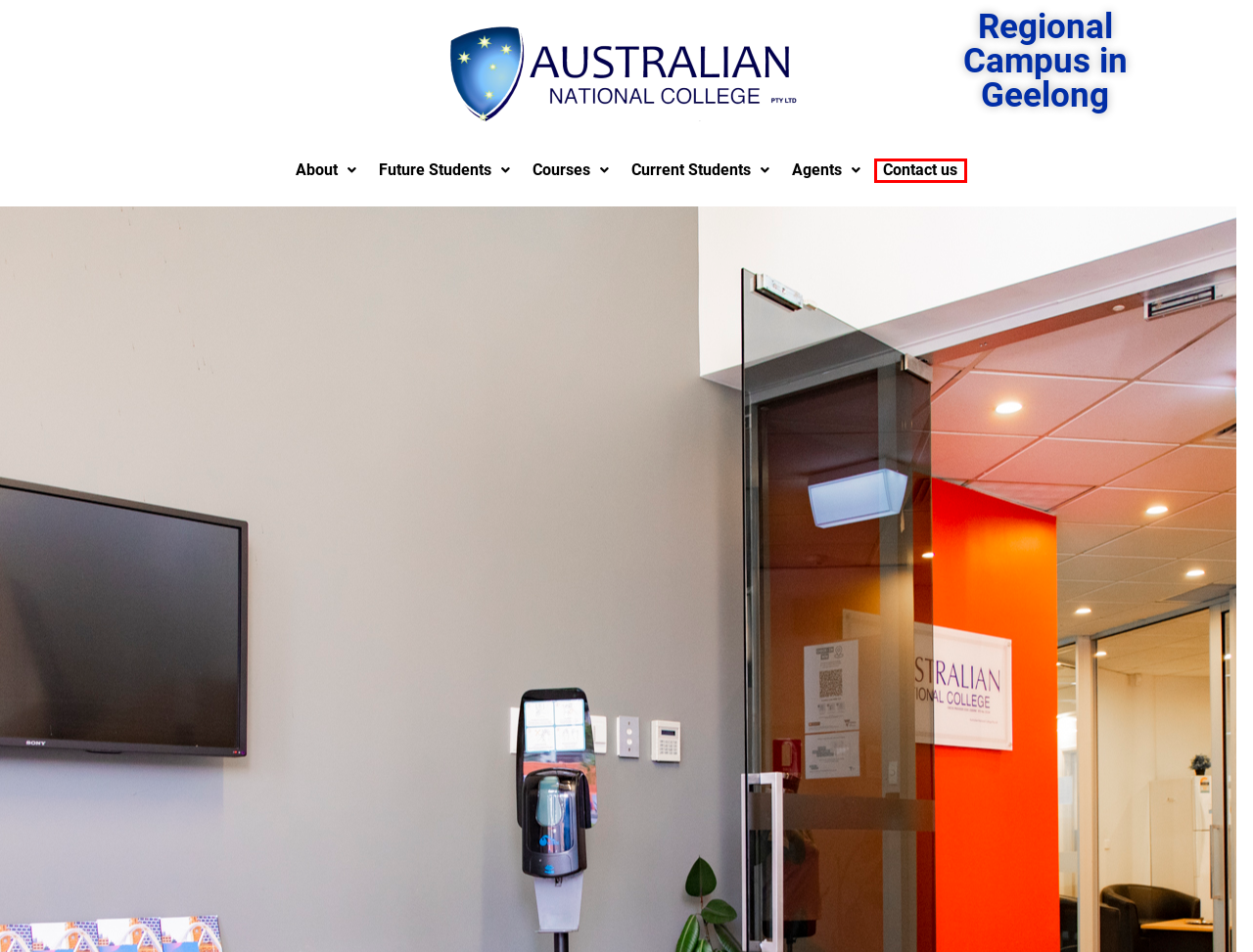You have a screenshot of a webpage with a red rectangle bounding box. Identify the best webpage description that corresponds to the new webpage after clicking the element within the red bounding box. Here are the candidates:
A. Current Students – Australian National College
B. Course Brochures – Australian National College
C. Agents – Australian National College
D. Courses – Australian National College
E. Contact – Australian National College
F. About – Australian National College
G. Future Students – Australian National College
H. Apply and Accept – Australian National College

E